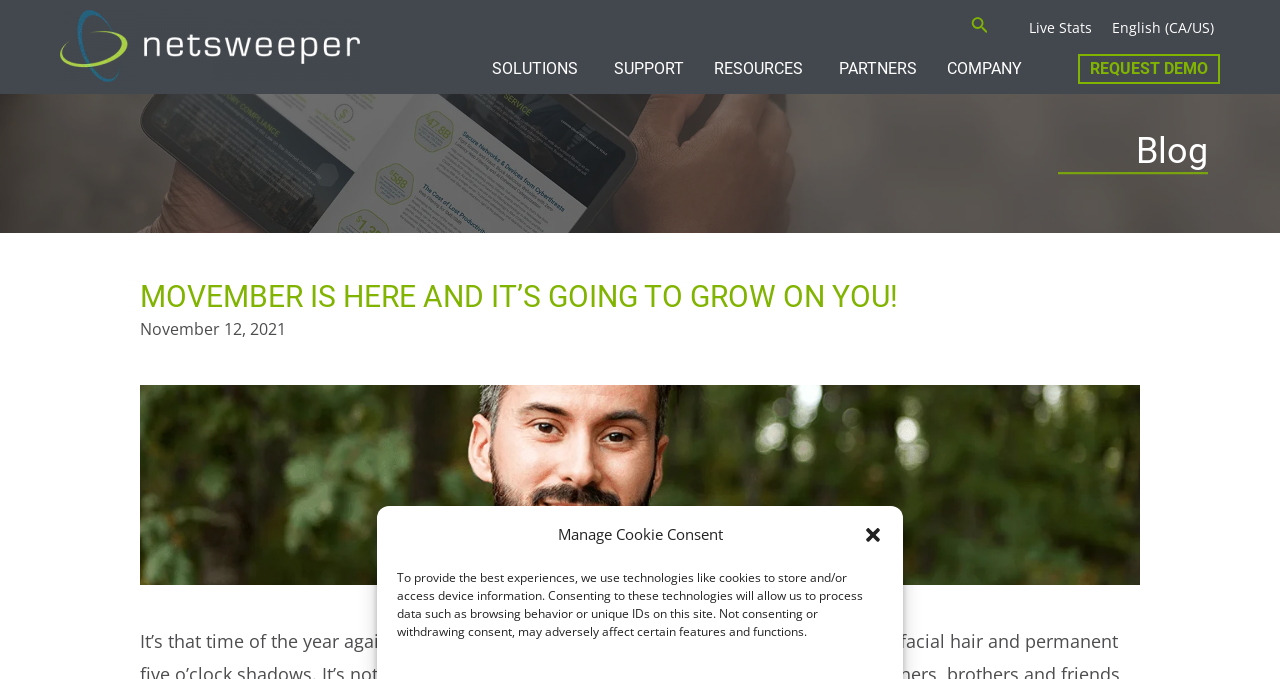Pinpoint the bounding box coordinates of the clickable area necessary to execute the following instruction: "search using the search icon link". The coordinates should be given as four float numbers between 0 and 1, namely [left, top, right, bottom].

[0.758, 0.02, 0.773, 0.059]